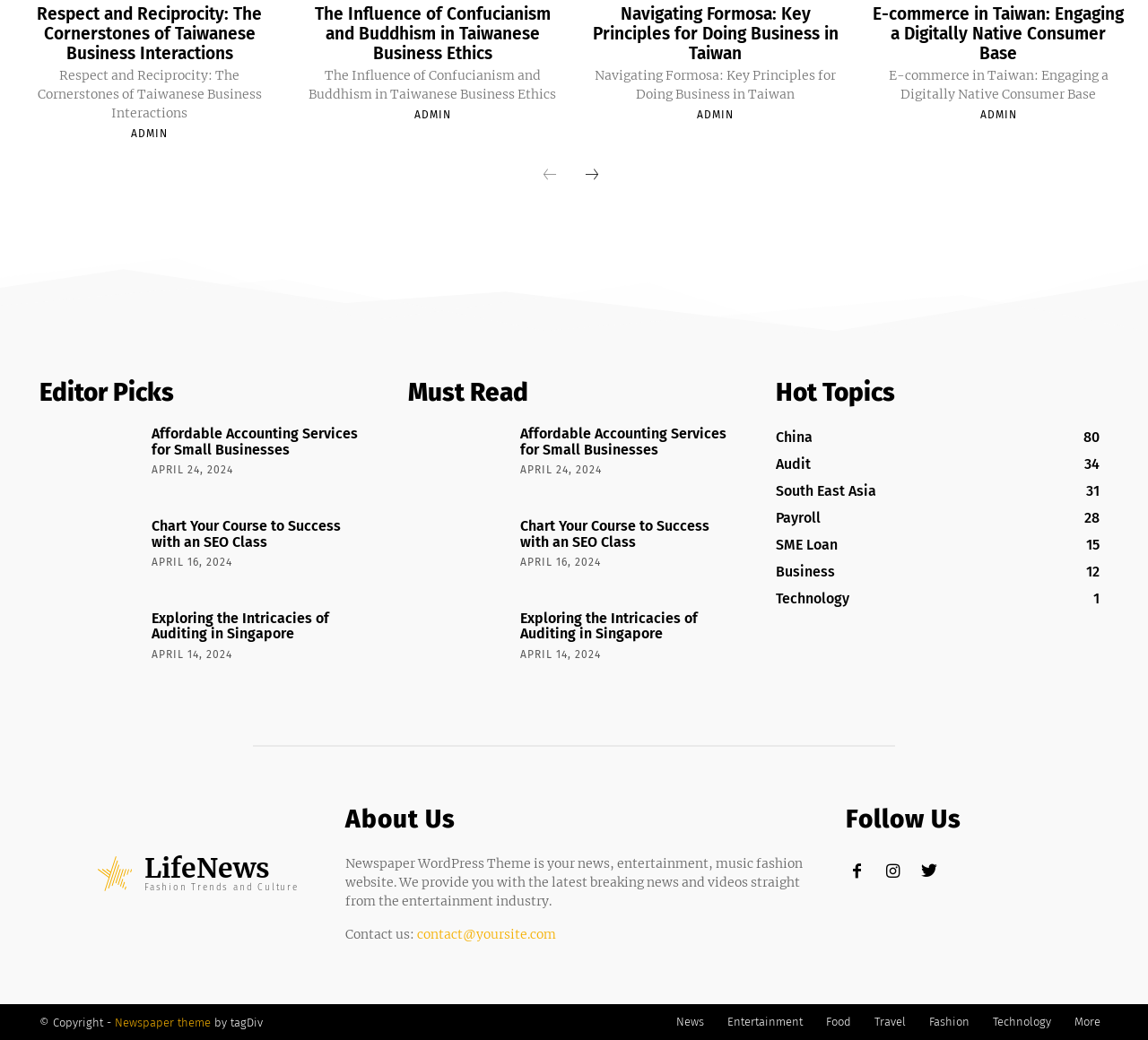Give the bounding box coordinates for this UI element: "South East Asia31". The coordinates should be four float numbers between 0 and 1, arranged as [left, top, right, bottom].

[0.676, 0.464, 0.764, 0.48]